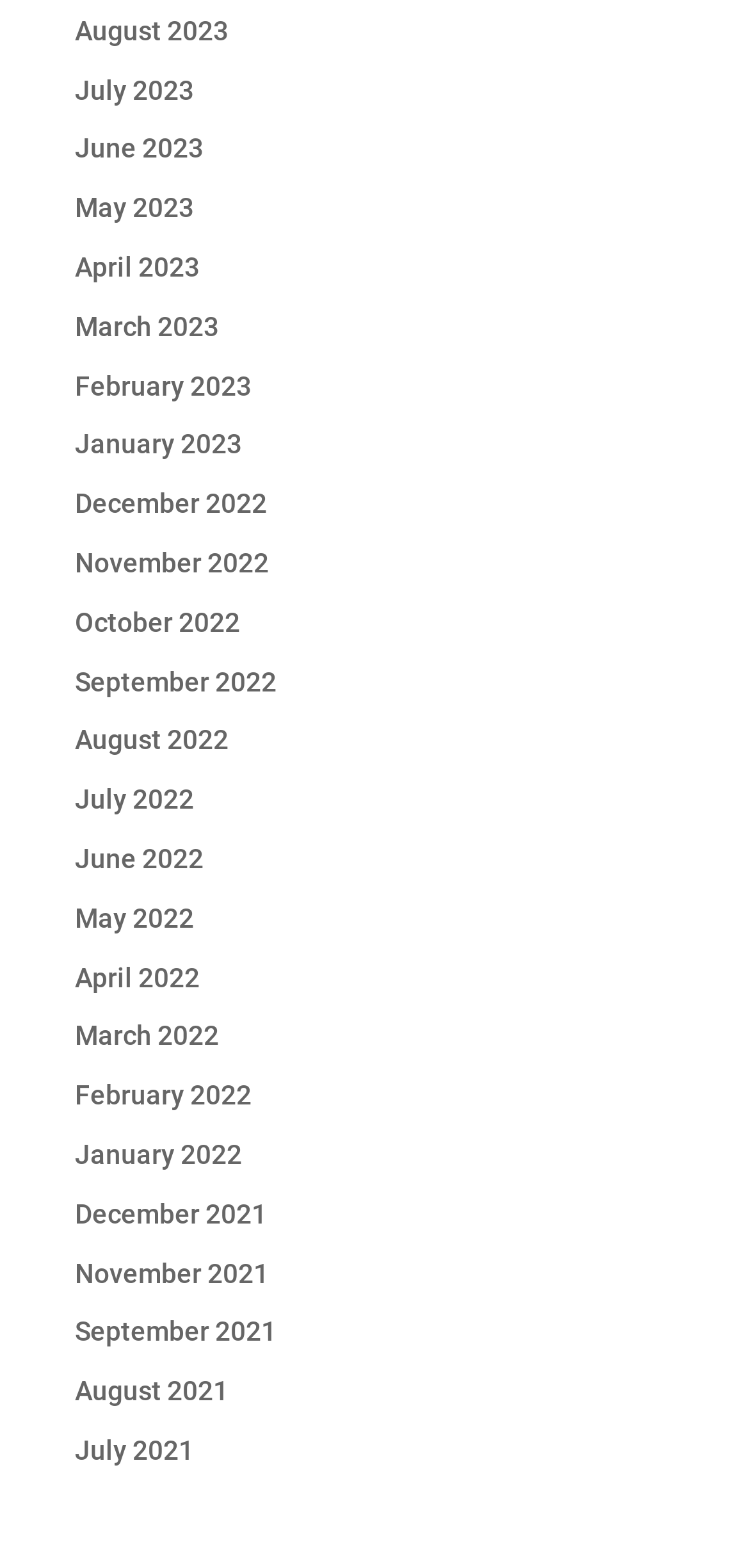Use a single word or phrase to answer the question: 
What is the width of the link 'August 2023'?

0.205